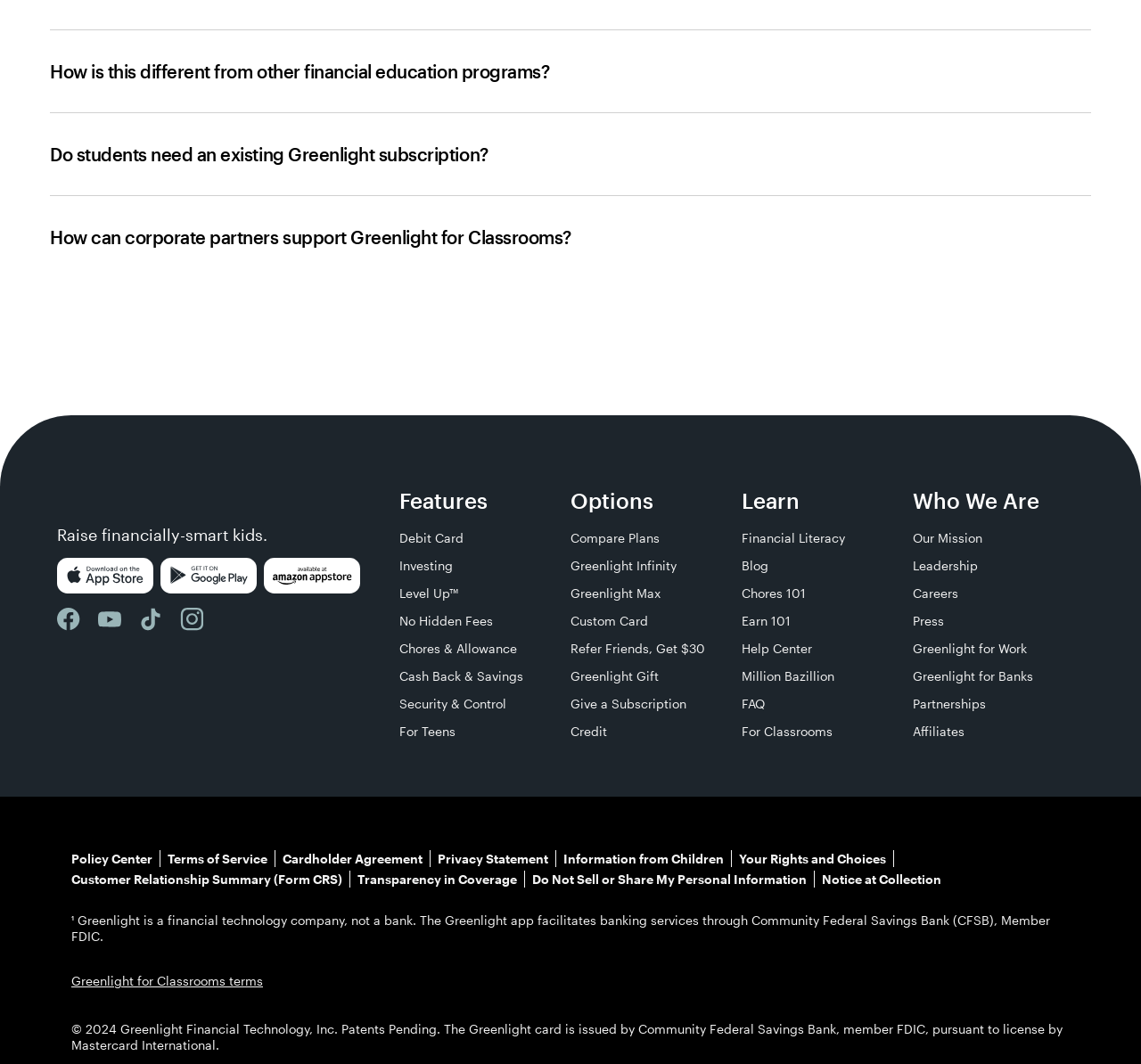How many social media links are available?
Using the image as a reference, give an elaborate response to the question.

The webpage contains links to four social media platforms: Facebook, YouTube, TikTok, and Instagram. These links are located at the bottom of the webpage, with their respective images and bounding box coordinates.